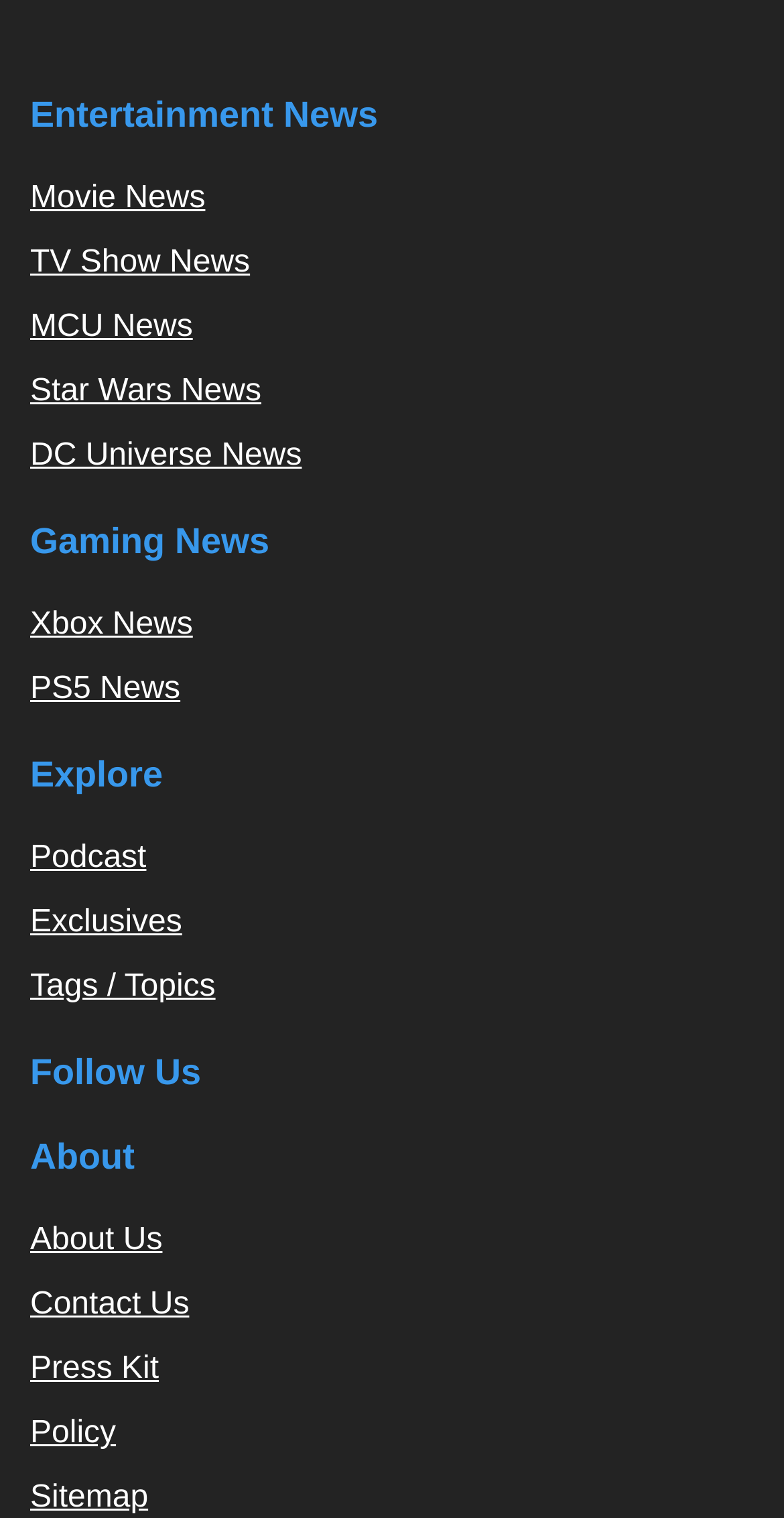Specify the bounding box coordinates of the area that needs to be clicked to achieve the following instruction: "View Movie News".

[0.038, 0.12, 0.262, 0.142]